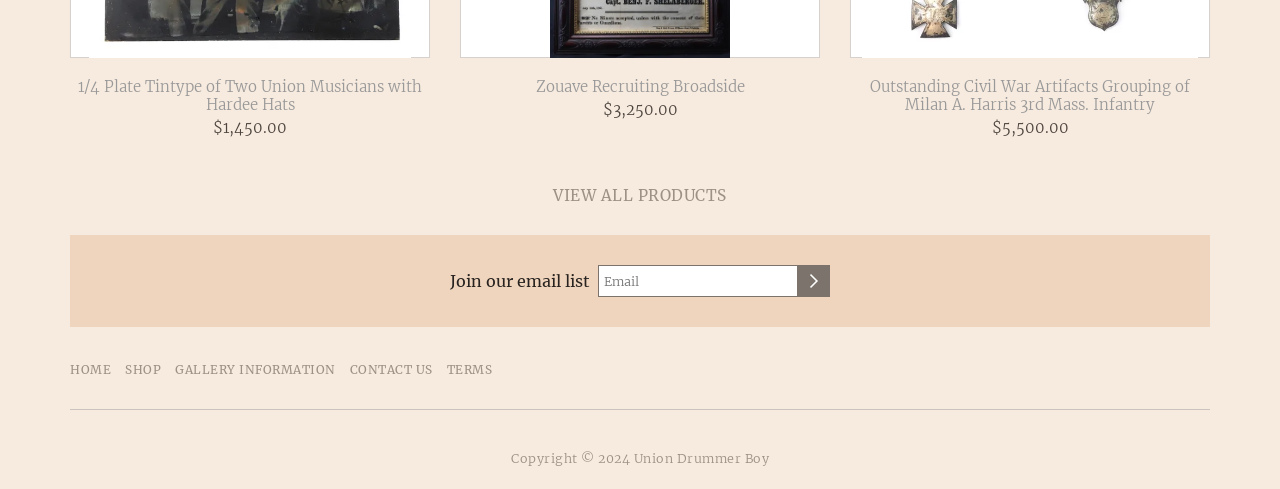Specify the bounding box coordinates of the element's area that should be clicked to execute the given instruction: "Click on Find a Lawyer". The coordinates should be four float numbers between 0 and 1, i.e., [left, top, right, bottom].

None